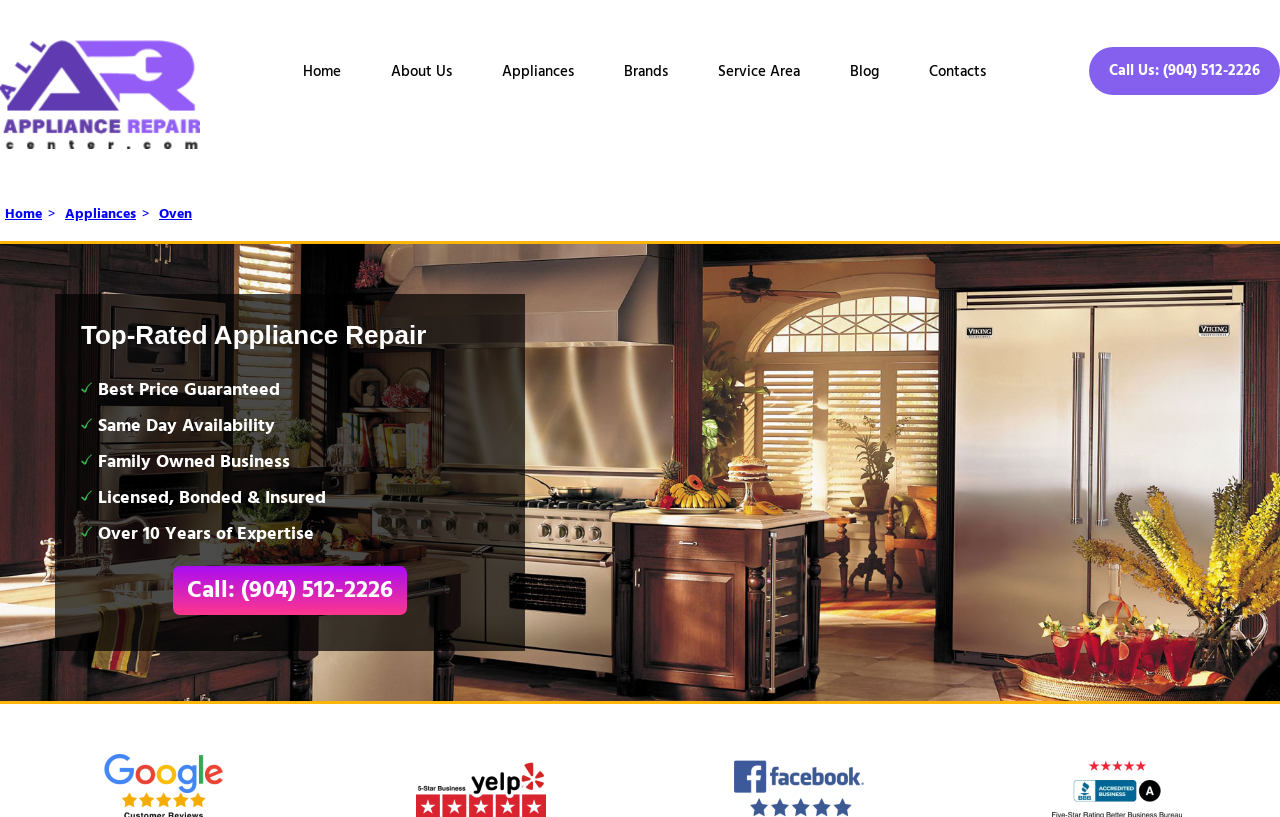Please identify the bounding box coordinates for the region that you need to click to follow this instruction: "Call the phone number".

[0.851, 0.058, 1.0, 0.116]